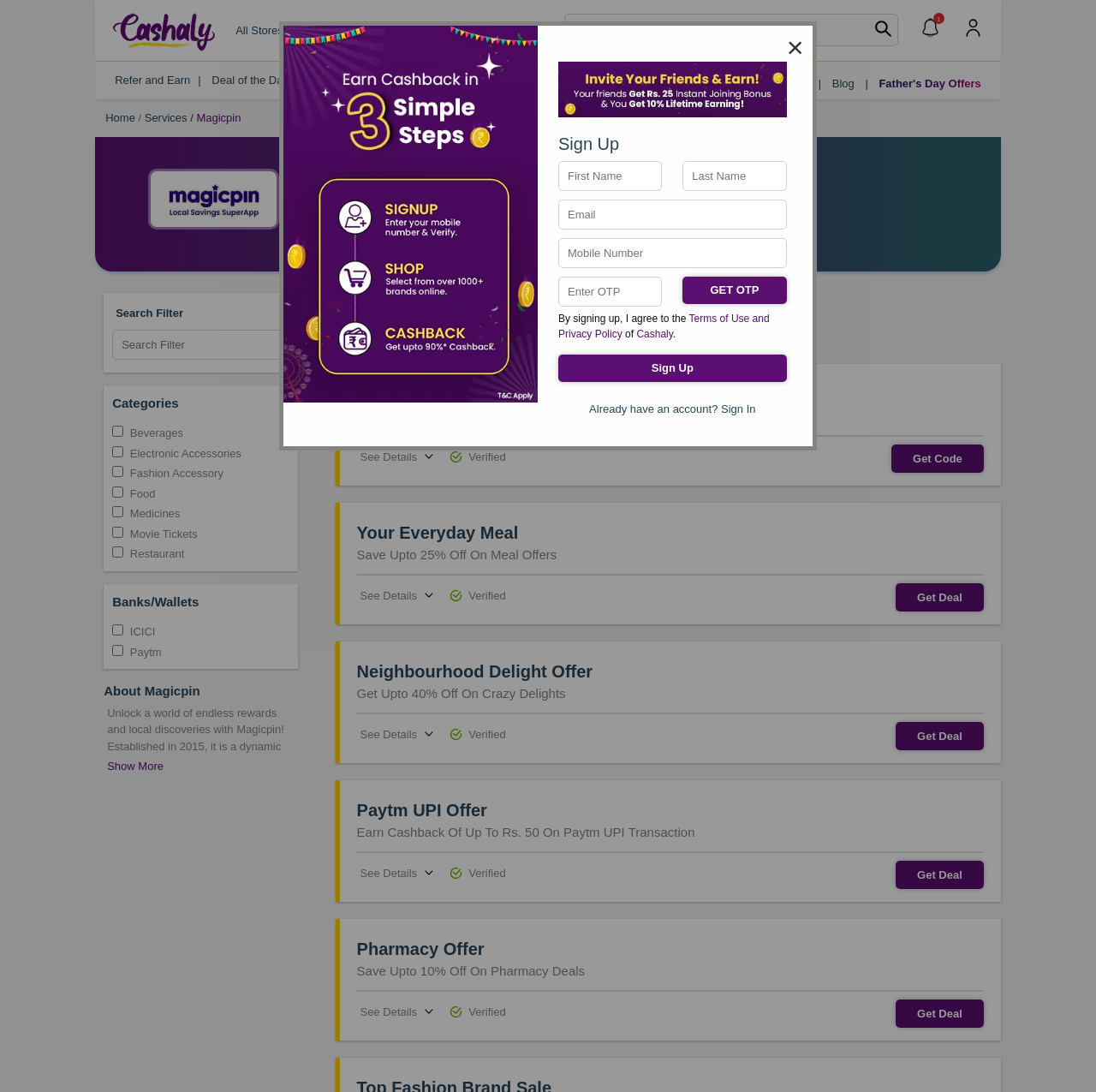Specify the bounding box coordinates for the region that must be clicked to perform the given instruction: "Explore ebay seller centre uk".

None